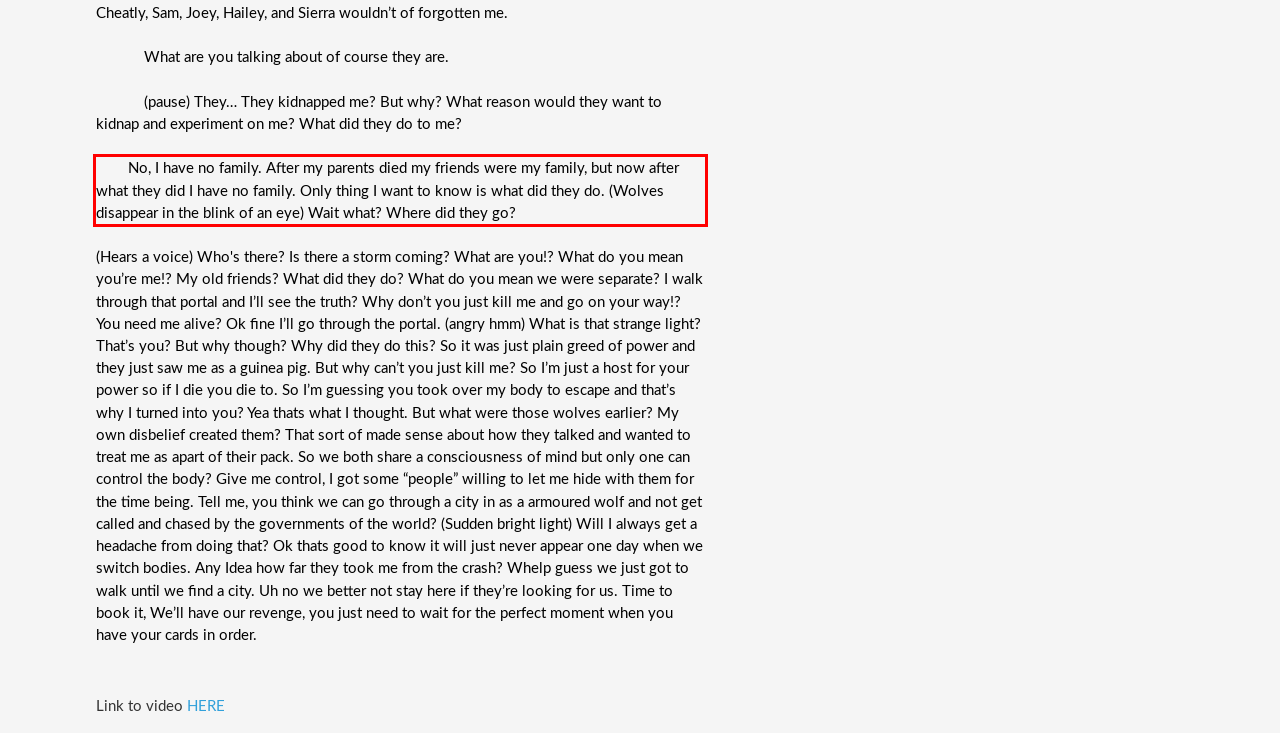You are provided with a screenshot of a webpage featuring a red rectangle bounding box. Extract the text content within this red bounding box using OCR.

No, I have no family. After my parents died my friends were my family, but now after what they did I have no family. Only thing I want to know is what did they do. (Wolves disappear in the blink of an eye) Wait what? Where did they go?